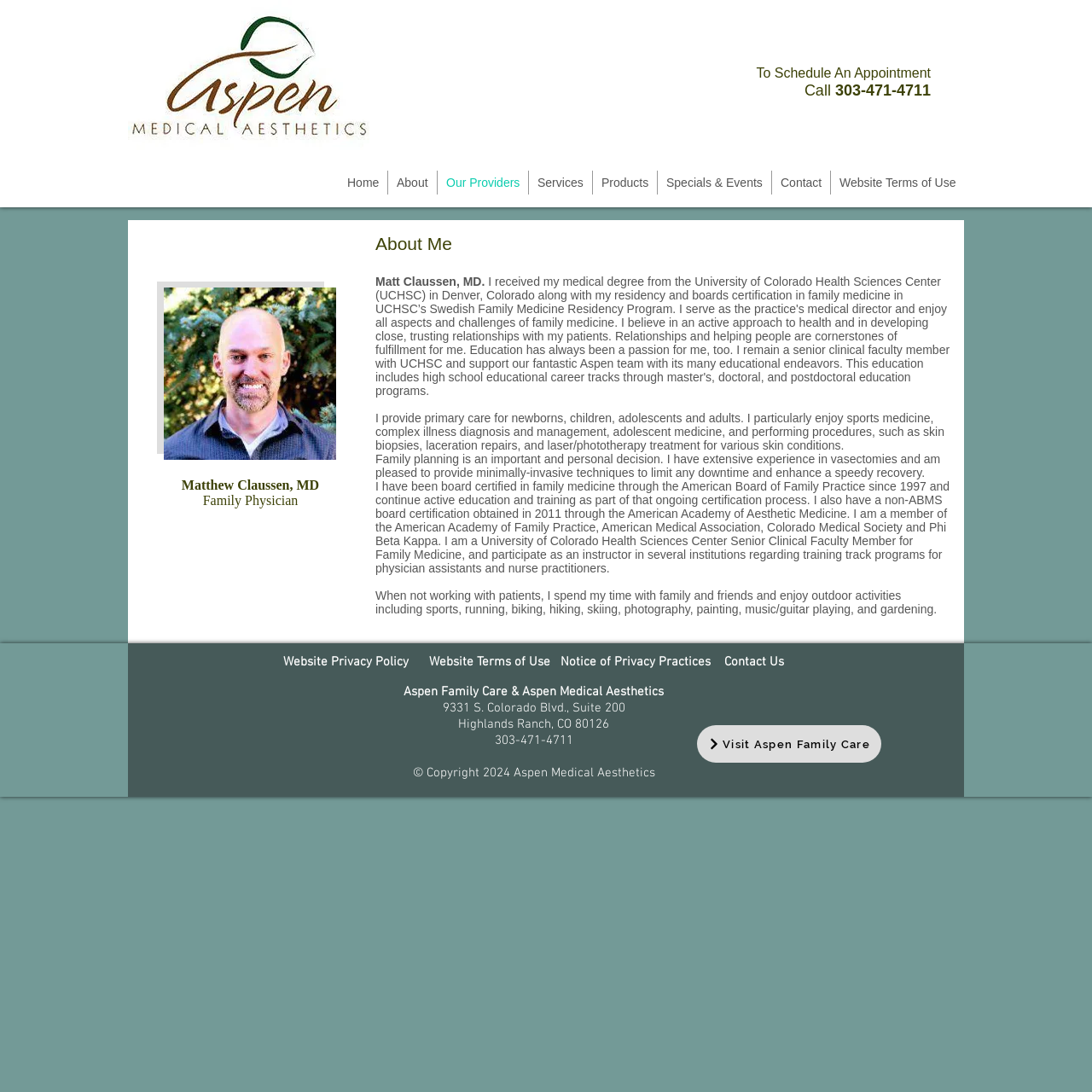Could you specify the bounding box coordinates for the clickable section to complete the following instruction: "Click the 'Home' link"?

[0.31, 0.156, 0.355, 0.178]